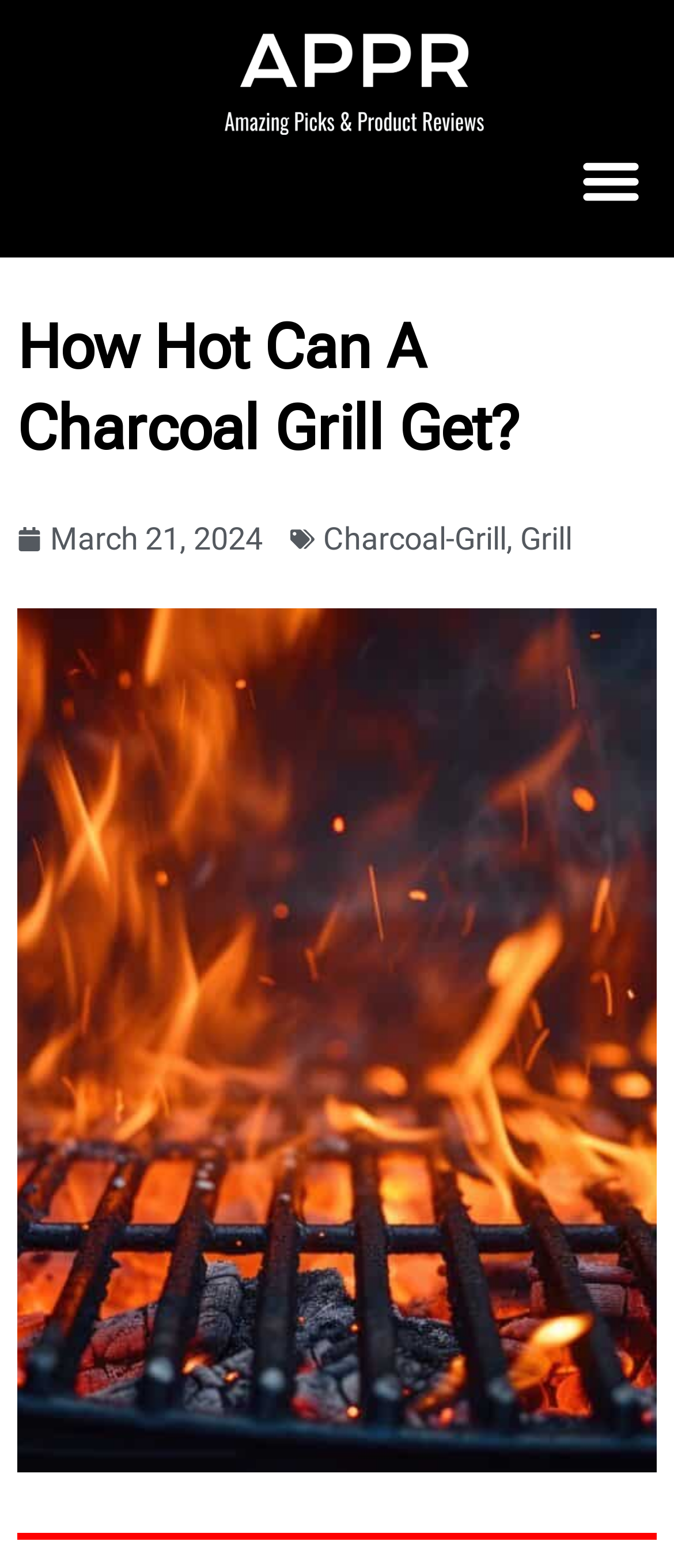What is the main topic of the webpage?
Answer the question with a thorough and detailed explanation.

I determined the main topic of the webpage by analyzing the heading element at coordinates [0.026, 0.196, 0.974, 0.299], which is 'How Hot Can A Charcoal Grill Get?'. This heading suggests that the webpage is primarily about charcoal grills.